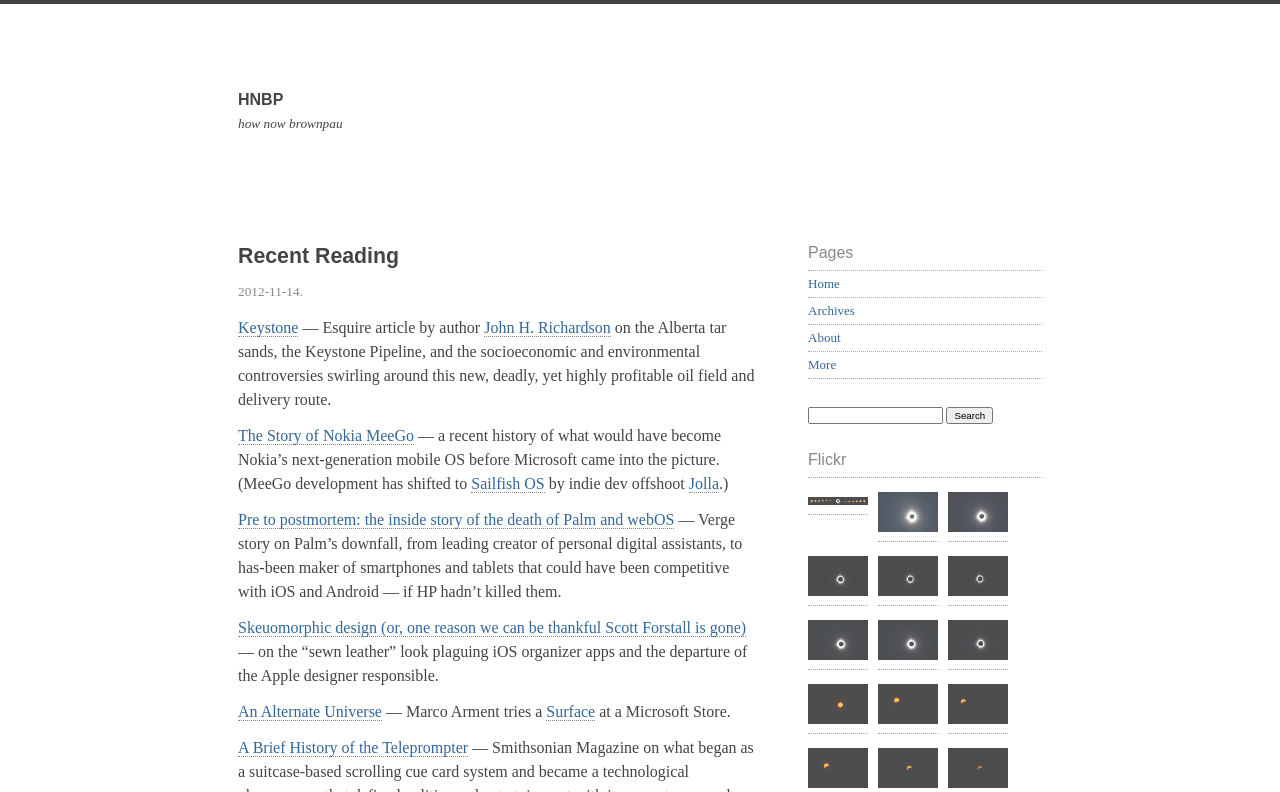What is the name of the website?
Based on the screenshot, provide a one-word or short-phrase response.

HNBP